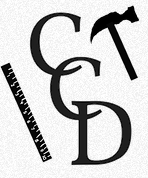Please answer the following question using a single word or phrase: 
What is the color scheme of the graphic?

monochromatic